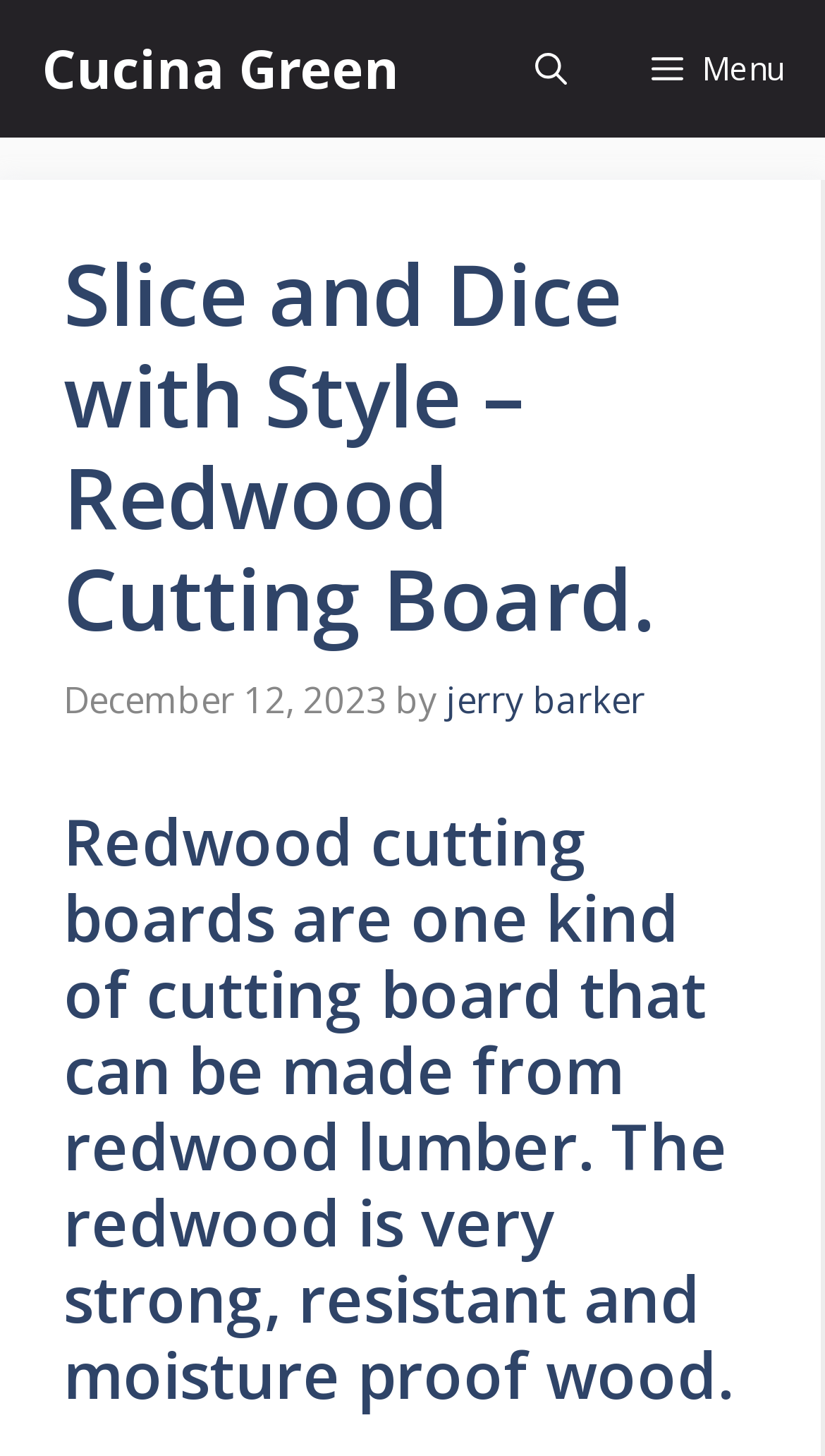What type of wood is used to make the cutting board?
Answer the question with as much detail as you can, using the image as a reference.

Based on the webpage content, specifically the heading 'Redwood cutting boards are one kind of cutting board that can be made from redwood lumber.', it can be inferred that the type of wood used to make the cutting board is redwood.